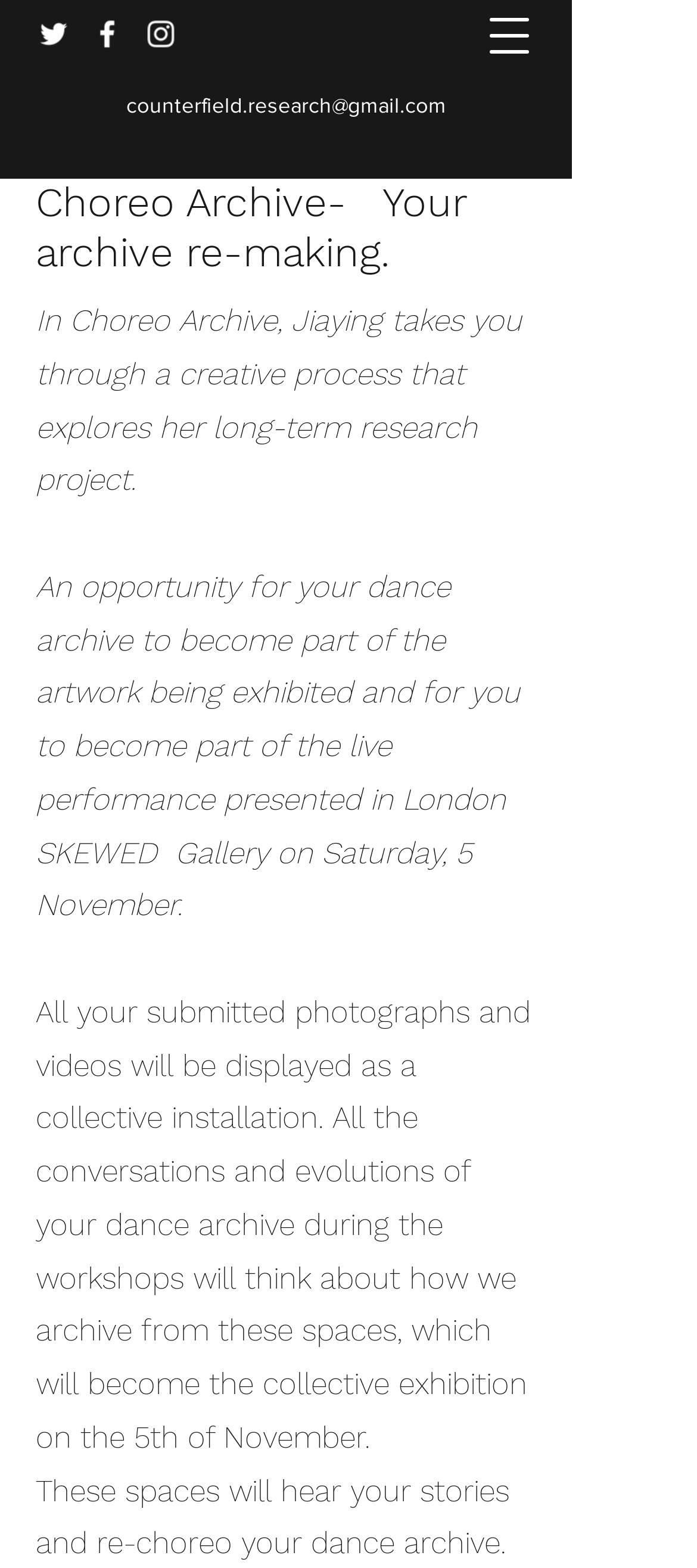Where will the live performance take place?
Make sure to answer the question with a detailed and comprehensive explanation.

The webpage mentions '...part of the live performance presented in London SKEWED Gallery on Saturday, 5 November.' which indicates that the live performance will take place at the London SKEWED Gallery.